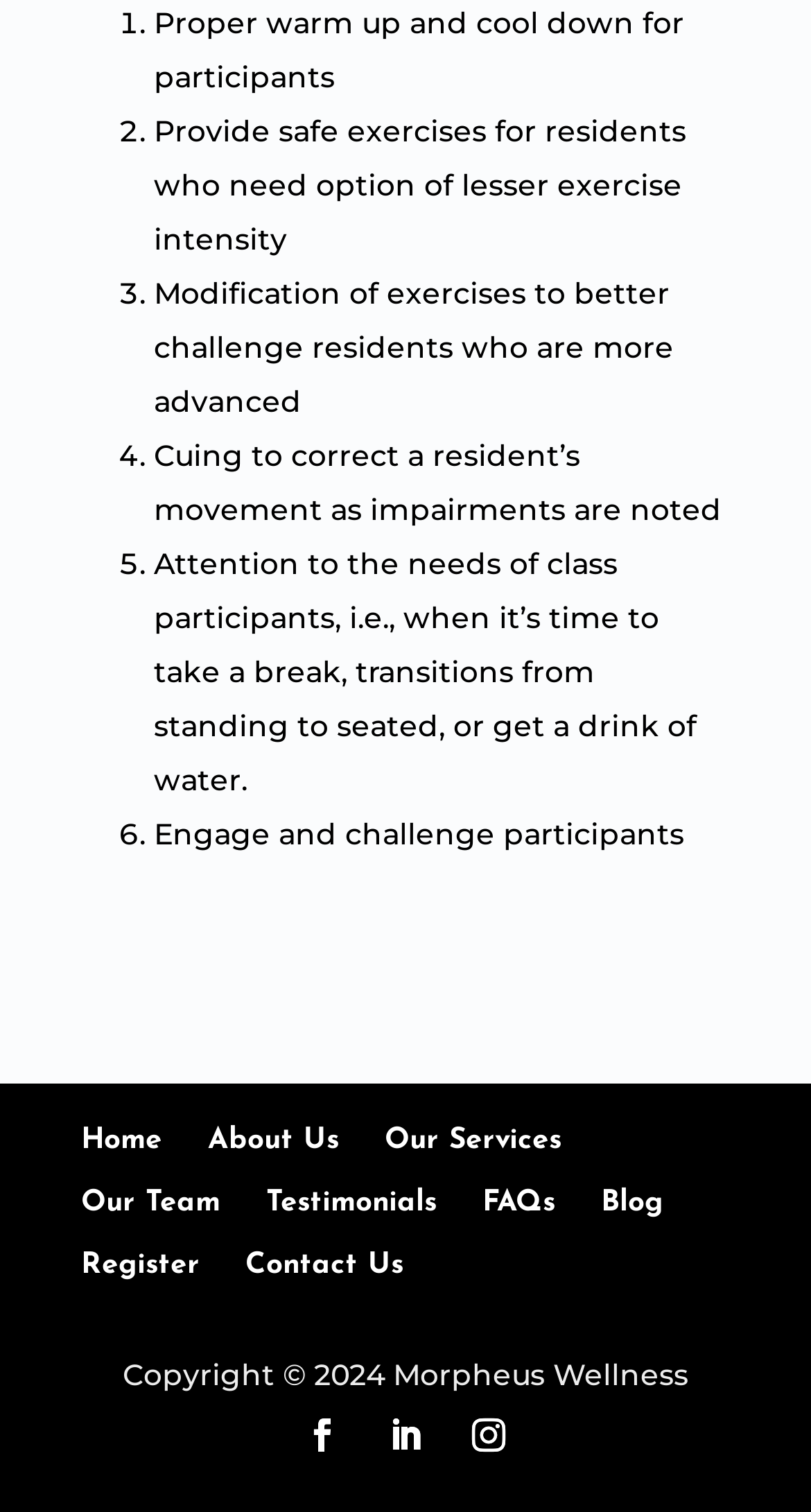Please answer the following query using a single word or phrase: 
What is the last link in the footer?

Contact Us